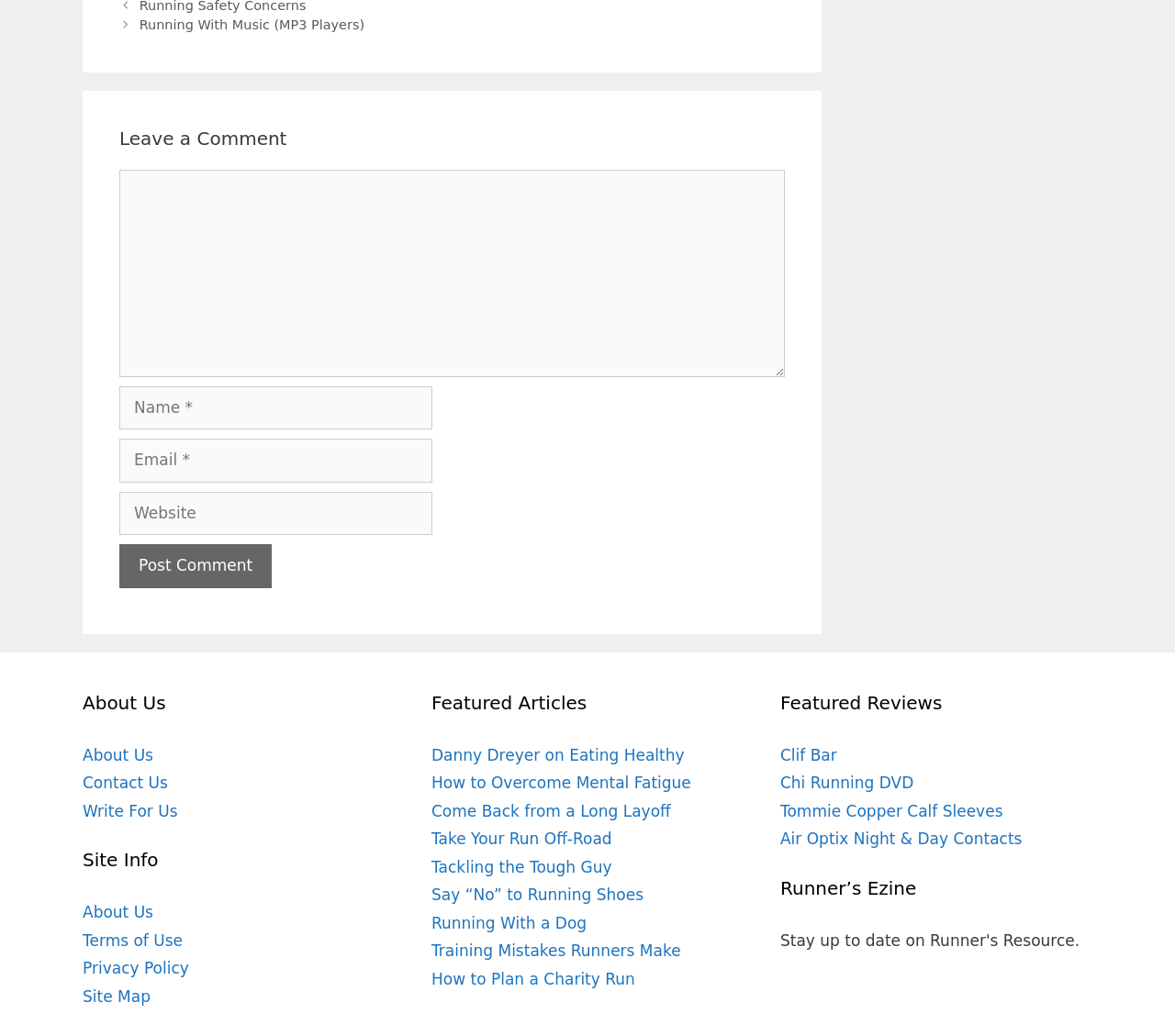Find the bounding box coordinates of the area that needs to be clicked in order to achieve the following instruction: "Read 'About Us'". The coordinates should be specified as four float numbers between 0 and 1, i.e., [left, top, right, bottom].

[0.07, 0.72, 0.13, 0.738]